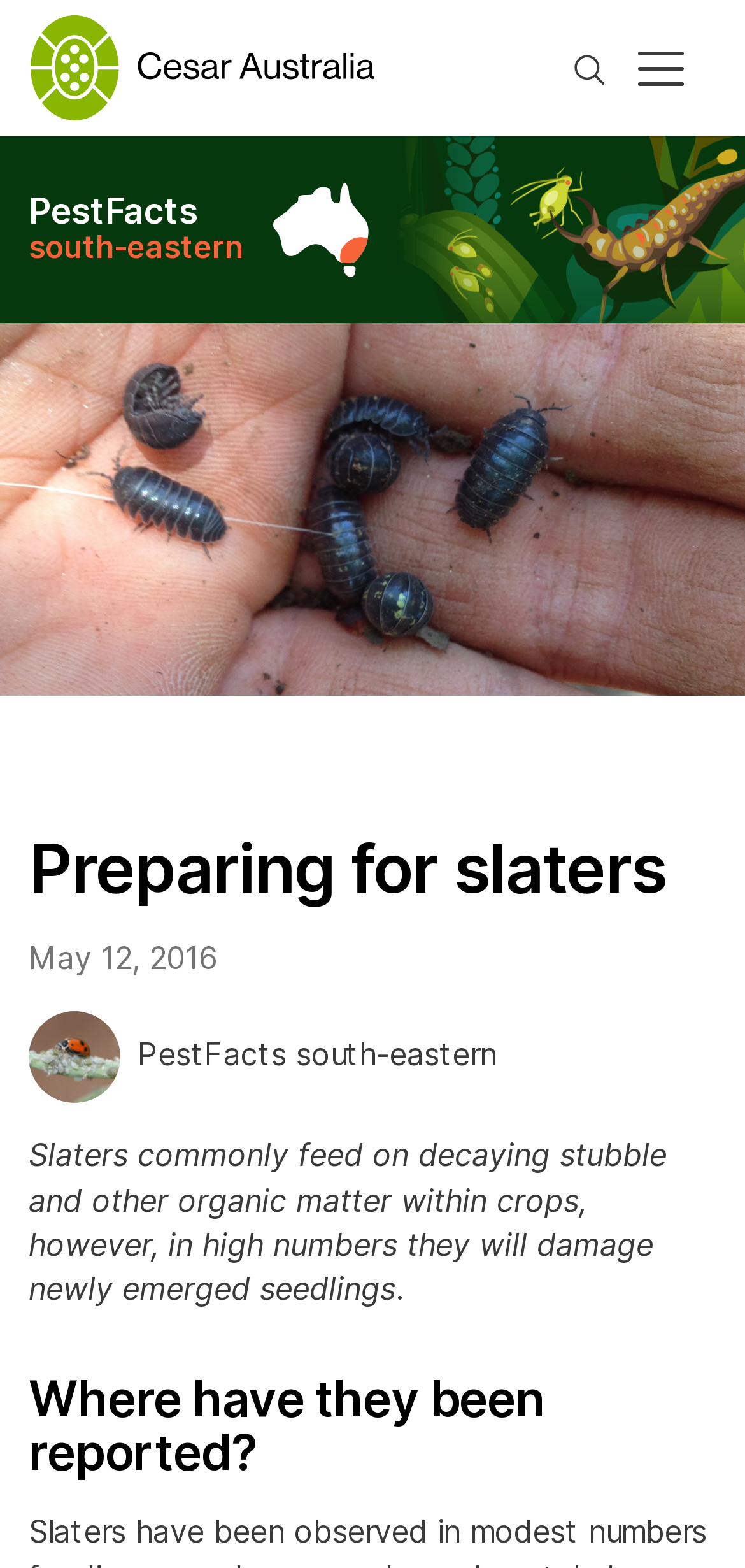Given the webpage screenshot, identify the bounding box of the UI element that matches this description: "parent_node: Search".

[0.041, 0.01, 0.503, 0.077]